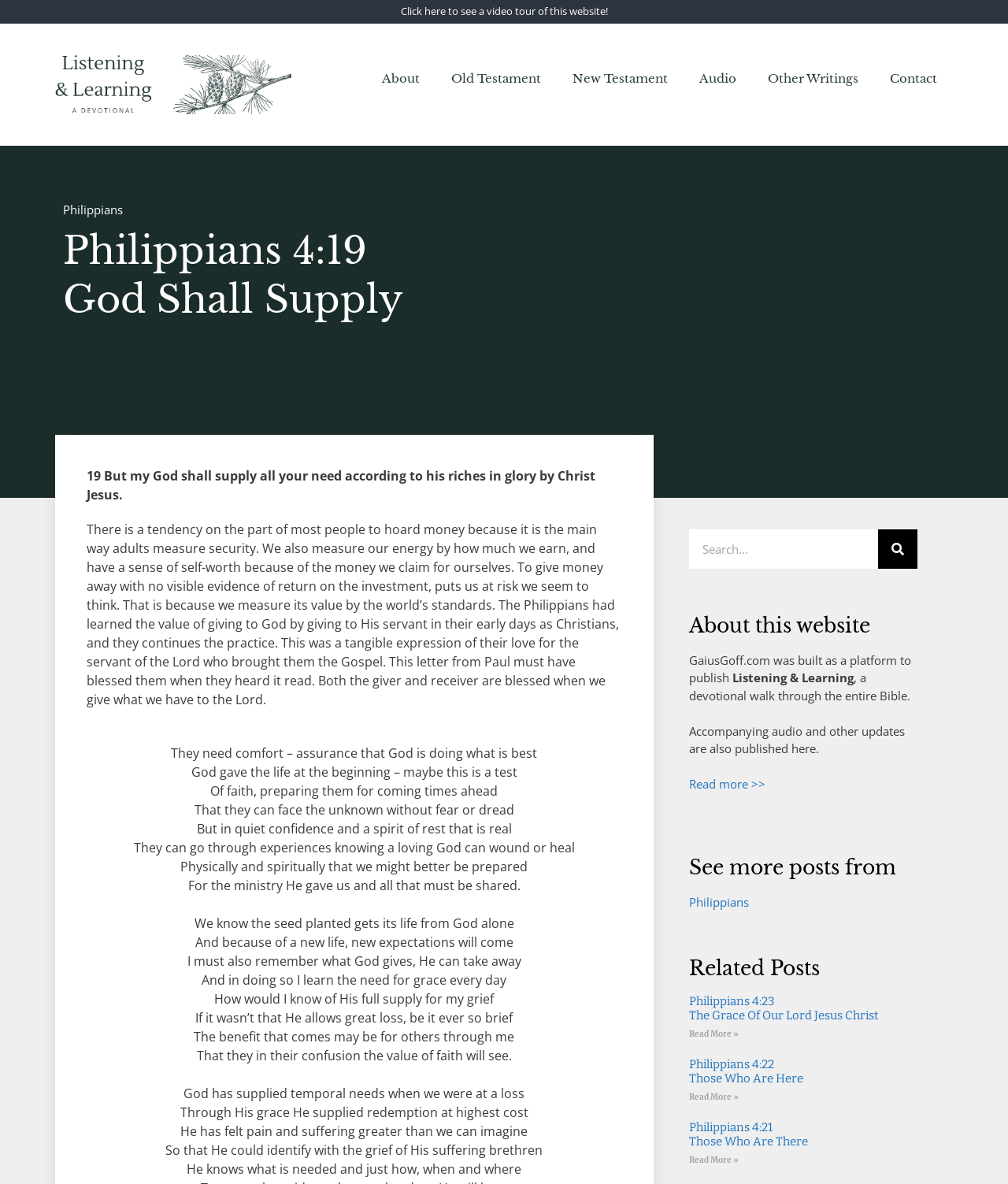Locate the bounding box coordinates of the area you need to click to fulfill this instruction: 'Read more about this website'. The coordinates must be in the form of four float numbers ranging from 0 to 1: [left, top, right, bottom].

[0.684, 0.656, 0.759, 0.669]